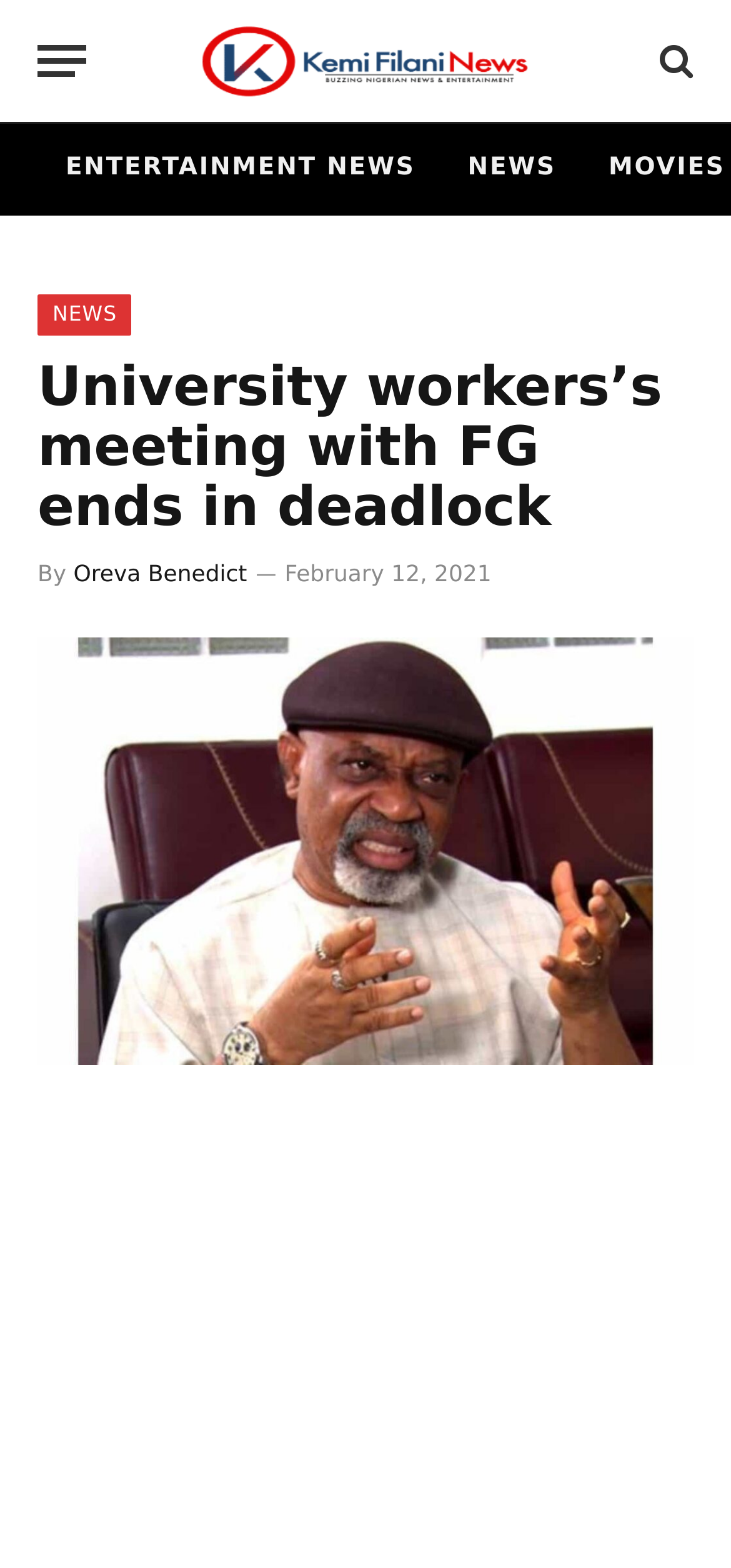Generate a comprehensive description of the webpage content.

The webpage appears to be a news article from Kemi Filani News. At the top left, there is a button labeled "Menu". Next to it, on the top center, is a link to the news website, accompanied by an image of the Kemi Filani News logo. On the top right, there is a link with a search icon.

Below the top section, there are three links: "ENTERTAINMENT NEWS", "NEWS", and another "NEWS" link, which are positioned horizontally from left to right.

The main content of the webpage is a news article with the heading "University workers’s meeting with FG ends in deadlock". The heading is positioned at the top center of the main content area. Below the heading, there is a byline with the text "By" followed by a link to the author's name, Oreva Benedict. Next to the byline, there is a timestamp showing the date "February 12, 2021".

Below the byline, there is a link to a related news article, "Chris Ngige warns employers not to sack staff", which is accompanied by an image. This link takes up most of the width of the main content area.